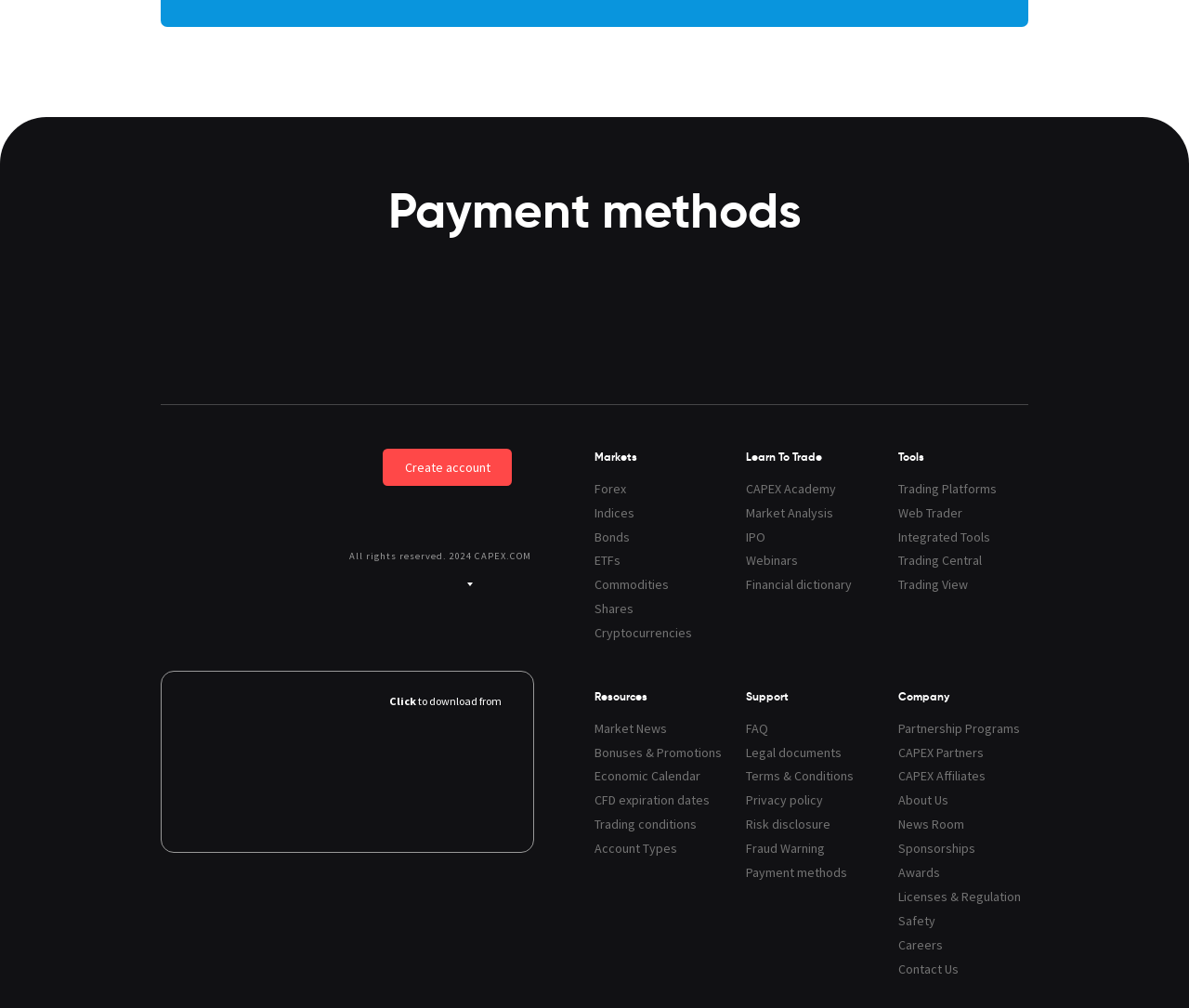Please determine the bounding box coordinates of the element to click in order to execute the following instruction: "Click the International (English) button". The coordinates should be four float numbers between 0 and 1, specified as [left, top, right, bottom].

[0.355, 0.569, 0.411, 0.589]